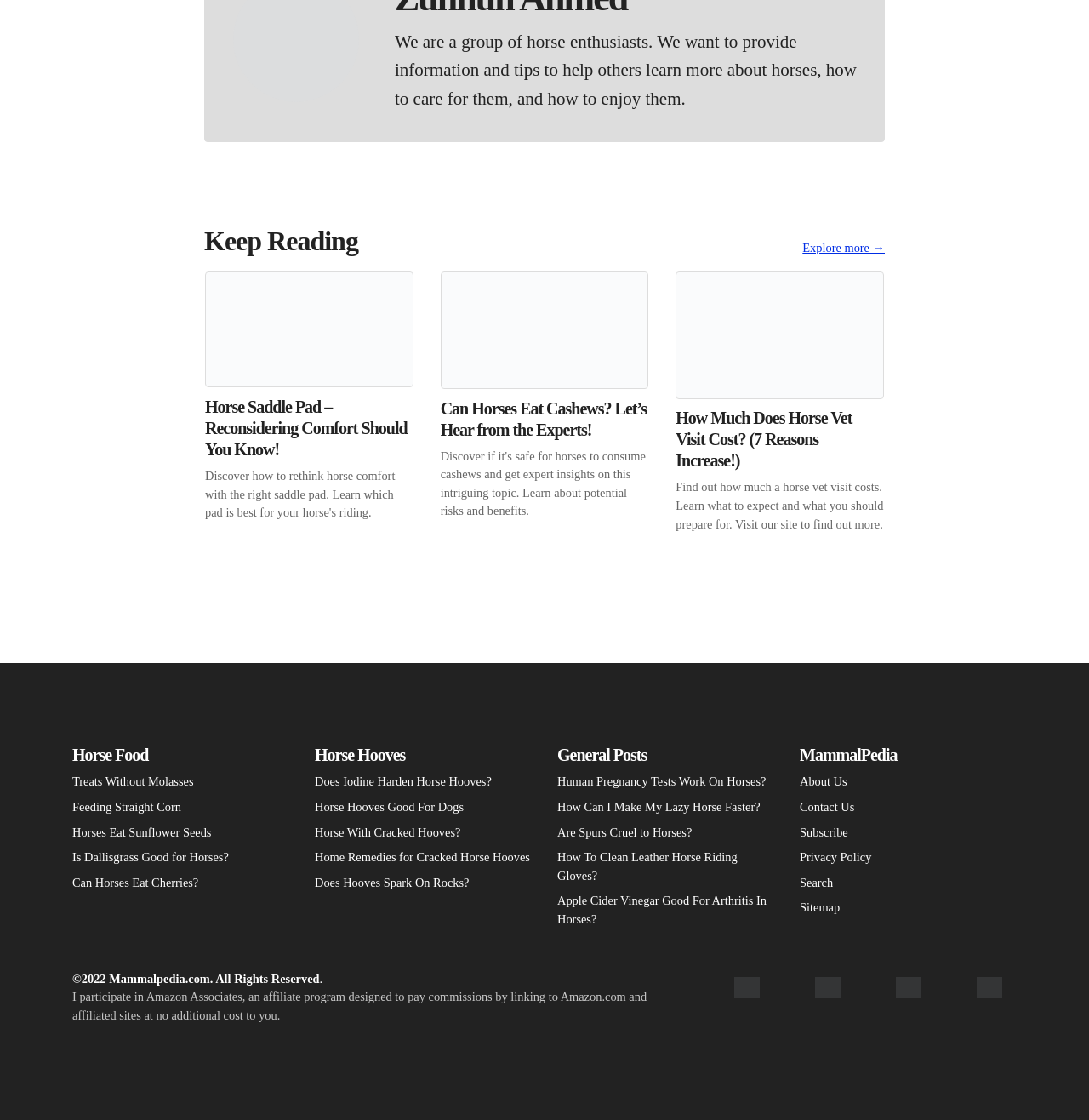Pinpoint the bounding box coordinates of the area that must be clicked to complete this instruction: "Learn about 'Can Horses Eat Cashews? Let’s Hear from the Experts!' ".

[0.404, 0.242, 0.596, 0.496]